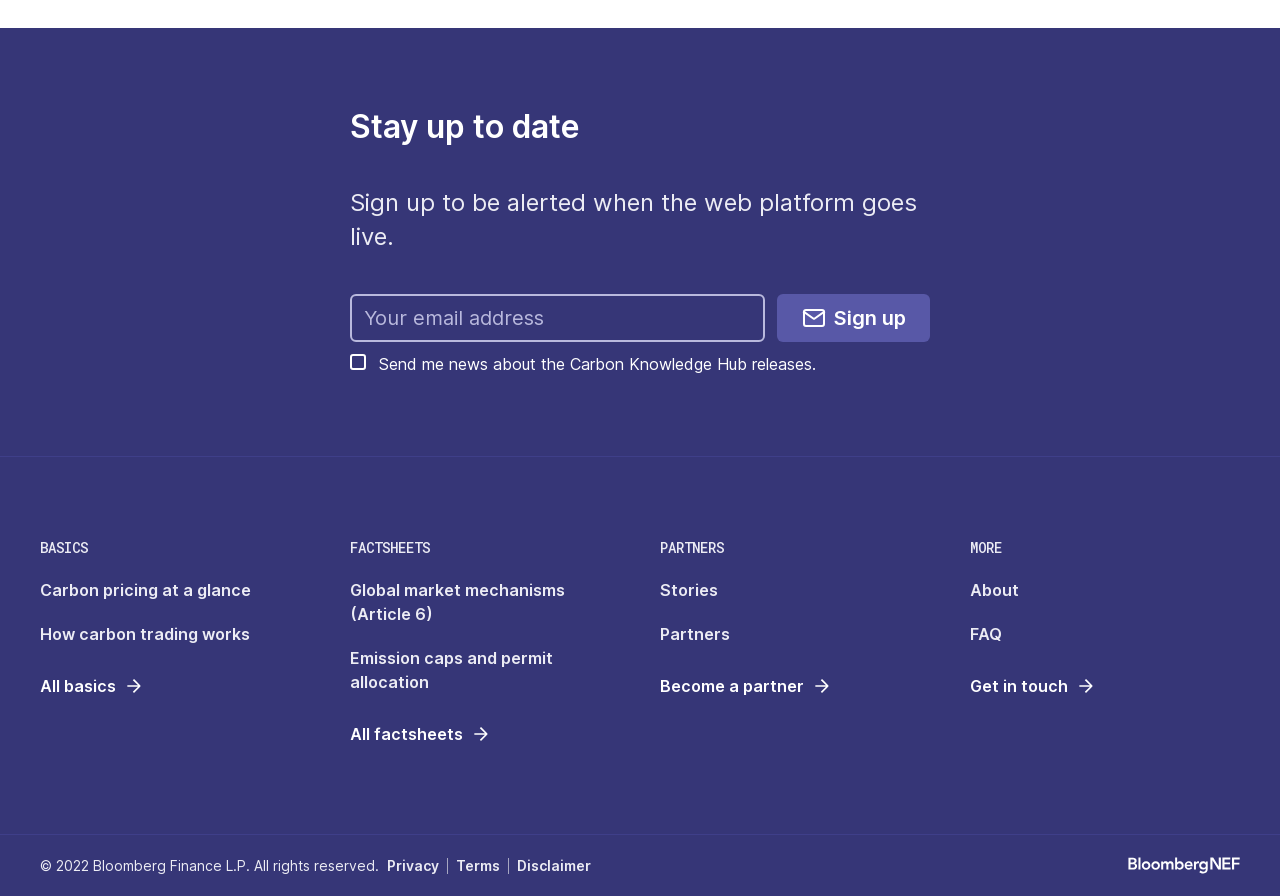Please specify the bounding box coordinates of the clickable section necessary to execute the following command: "Get in touch with the team".

[0.758, 0.744, 0.856, 0.788]